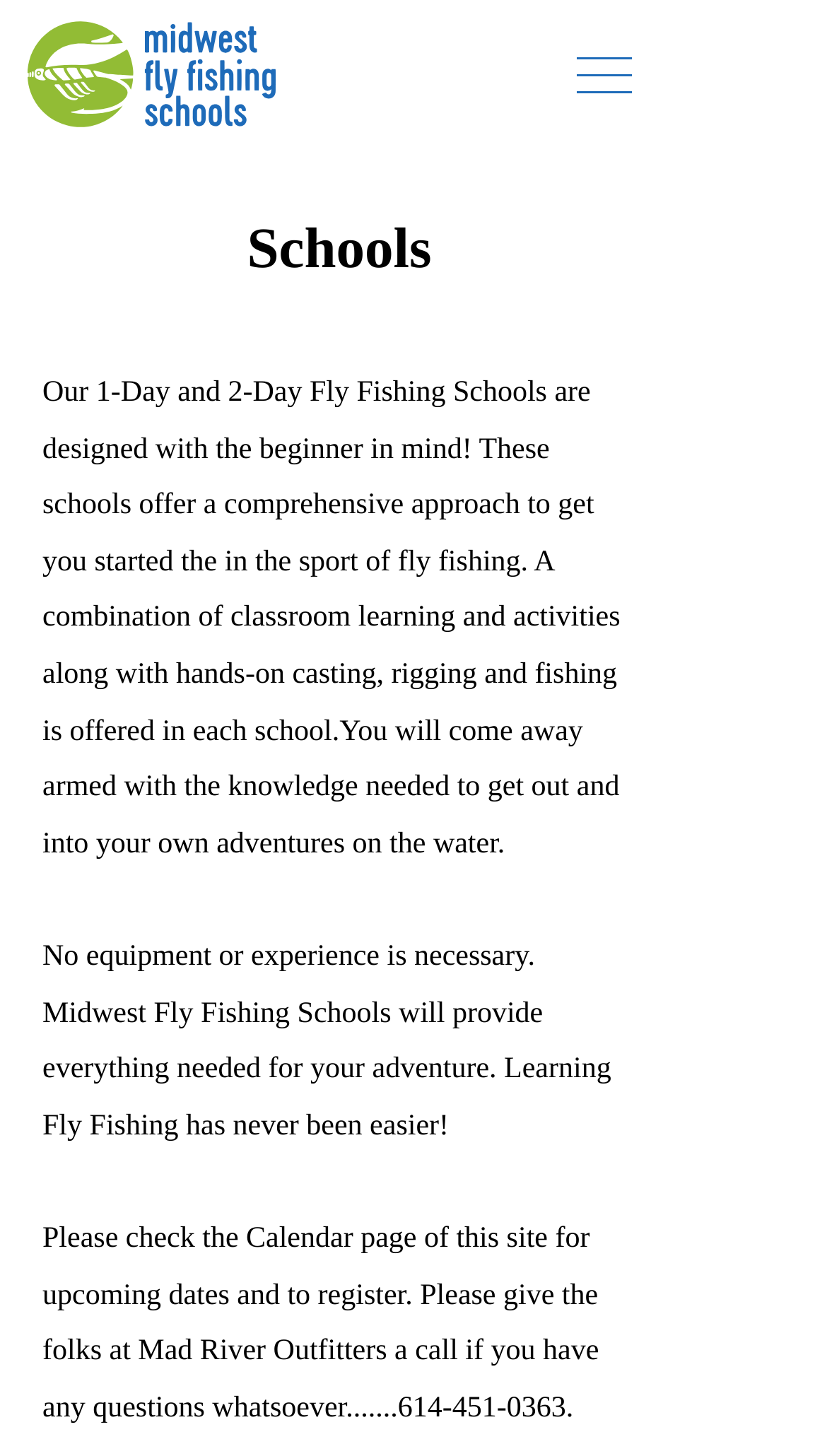Find and generate the main title of the webpage.

Fly Fishing Schools and Classes